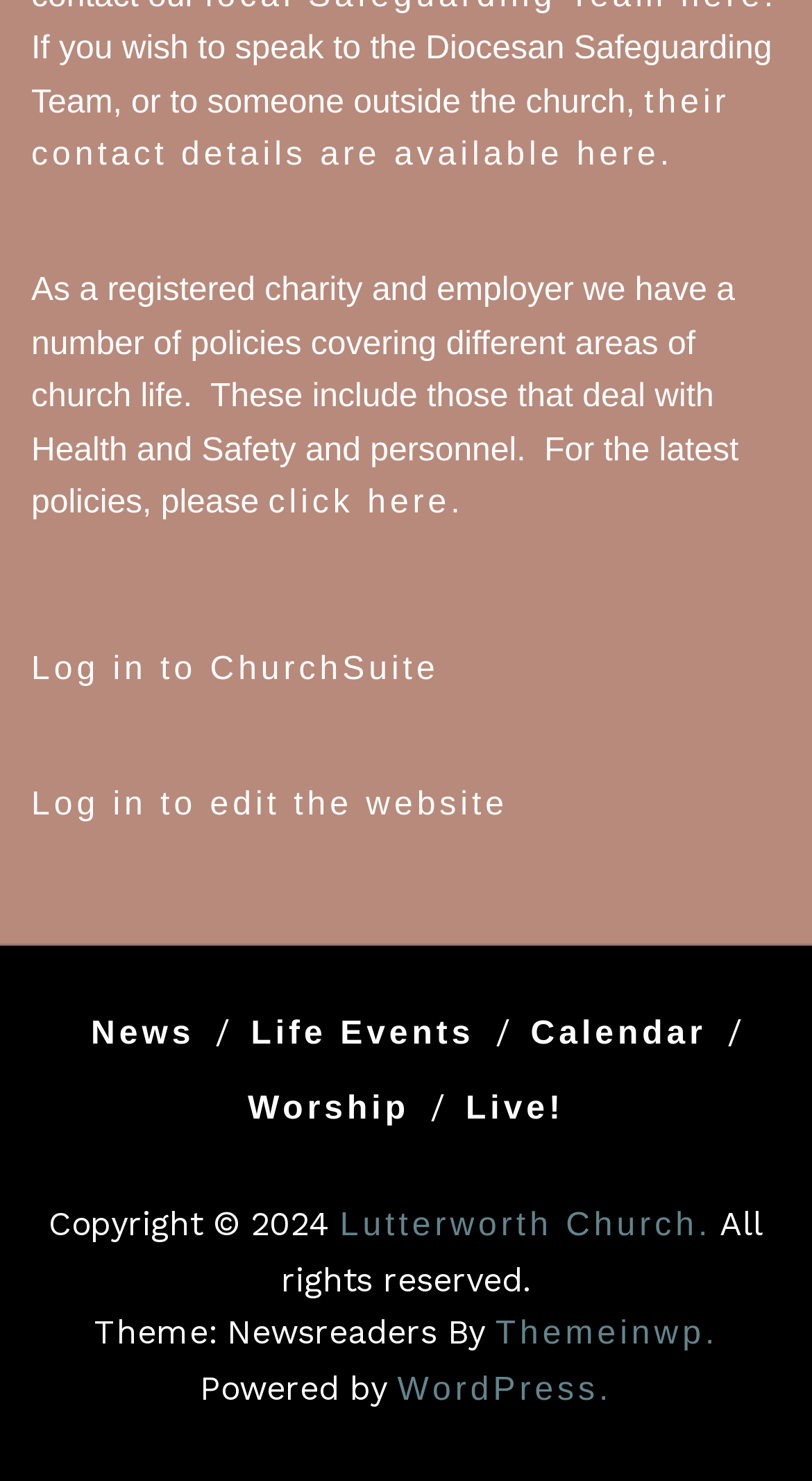Identify the bounding box of the HTML element described here: "alt="BIWIN Storage Technology"". Provide the coordinates as four float numbers between 0 and 1: [left, top, right, bottom].

None